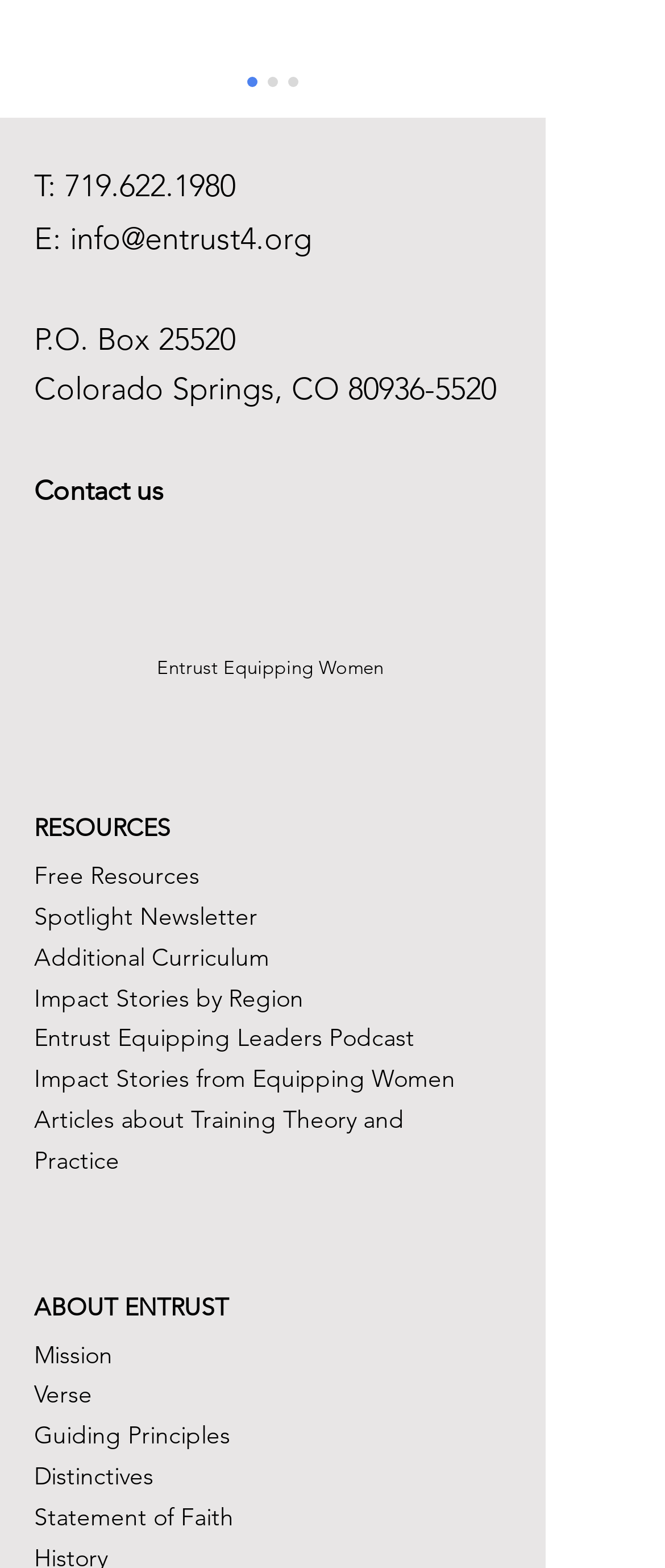Find the bounding box coordinates for the area that should be clicked to accomplish the instruction: "Explore free resources".

[0.051, 0.549, 0.3, 0.568]